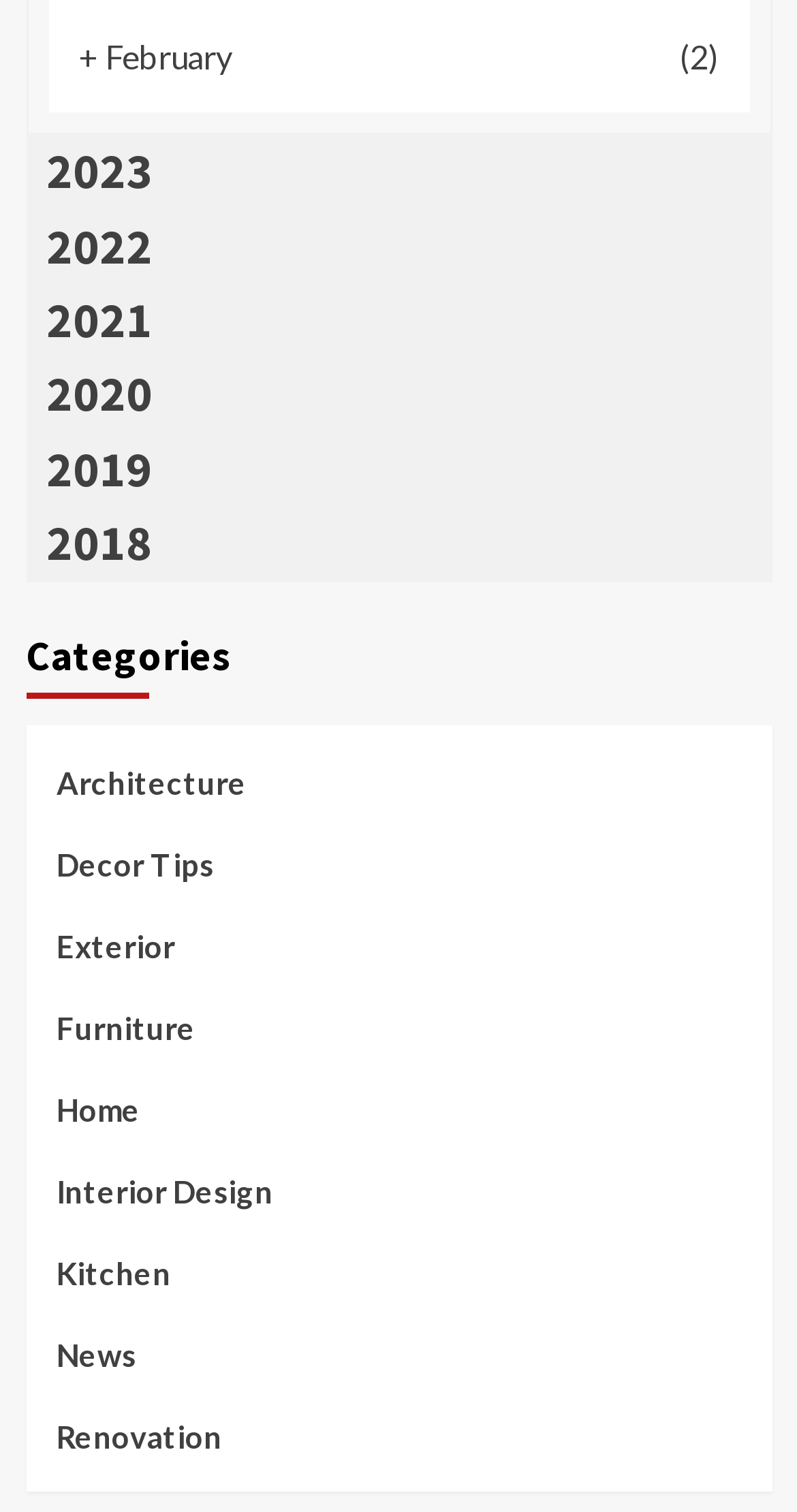Determine the bounding box coordinates of the region I should click to achieve the following instruction: "Browse Architecture category". Ensure the bounding box coordinates are four float numbers between 0 and 1, i.e., [left, top, right, bottom].

[0.071, 0.501, 0.309, 0.553]